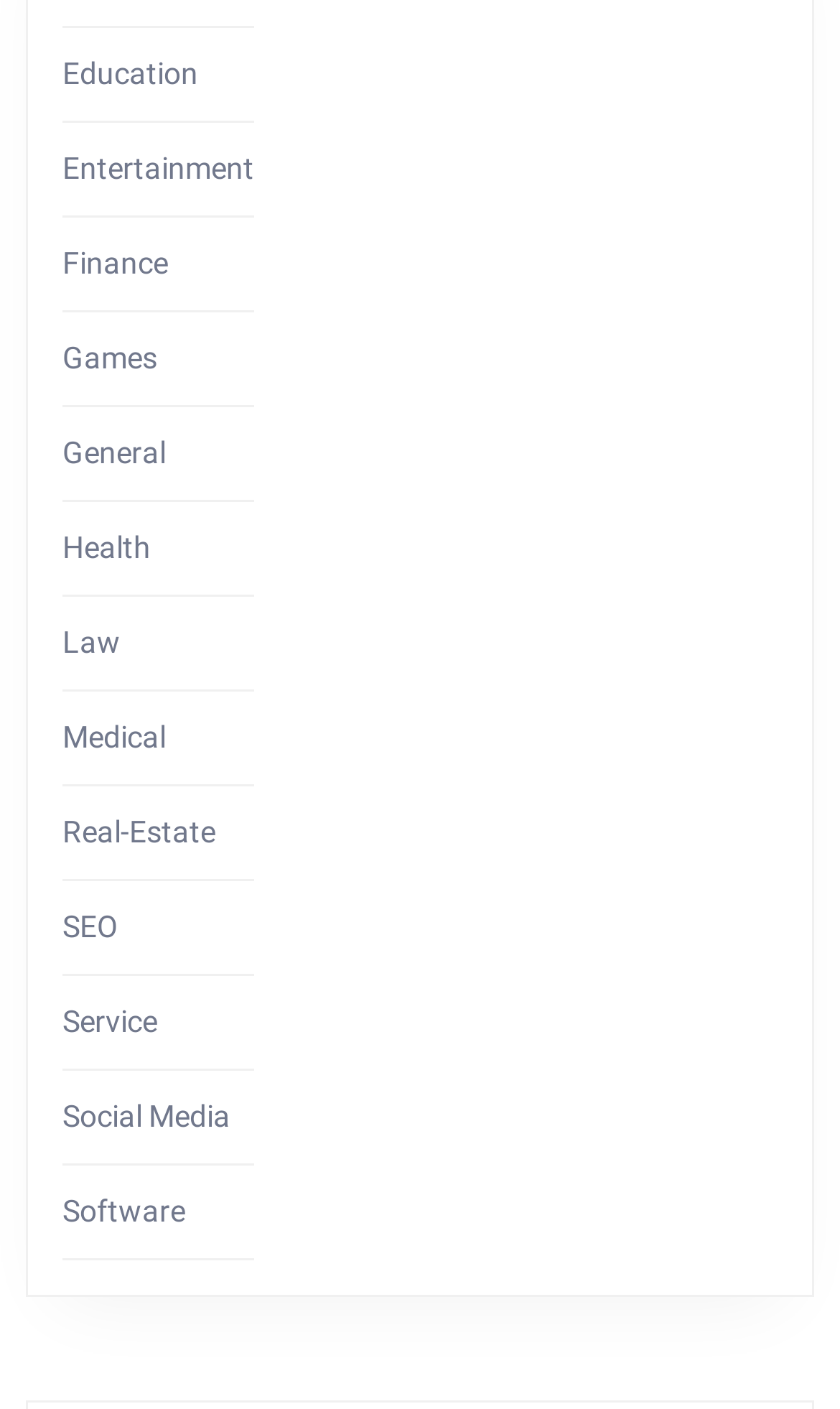Given the description Software, predict the bounding box coordinates of the UI element. Ensure the coordinates are in the format (top-left x, top-left y, bottom-right x, bottom-right y) and all values are between 0 and 1.

[0.074, 0.846, 0.221, 0.871]